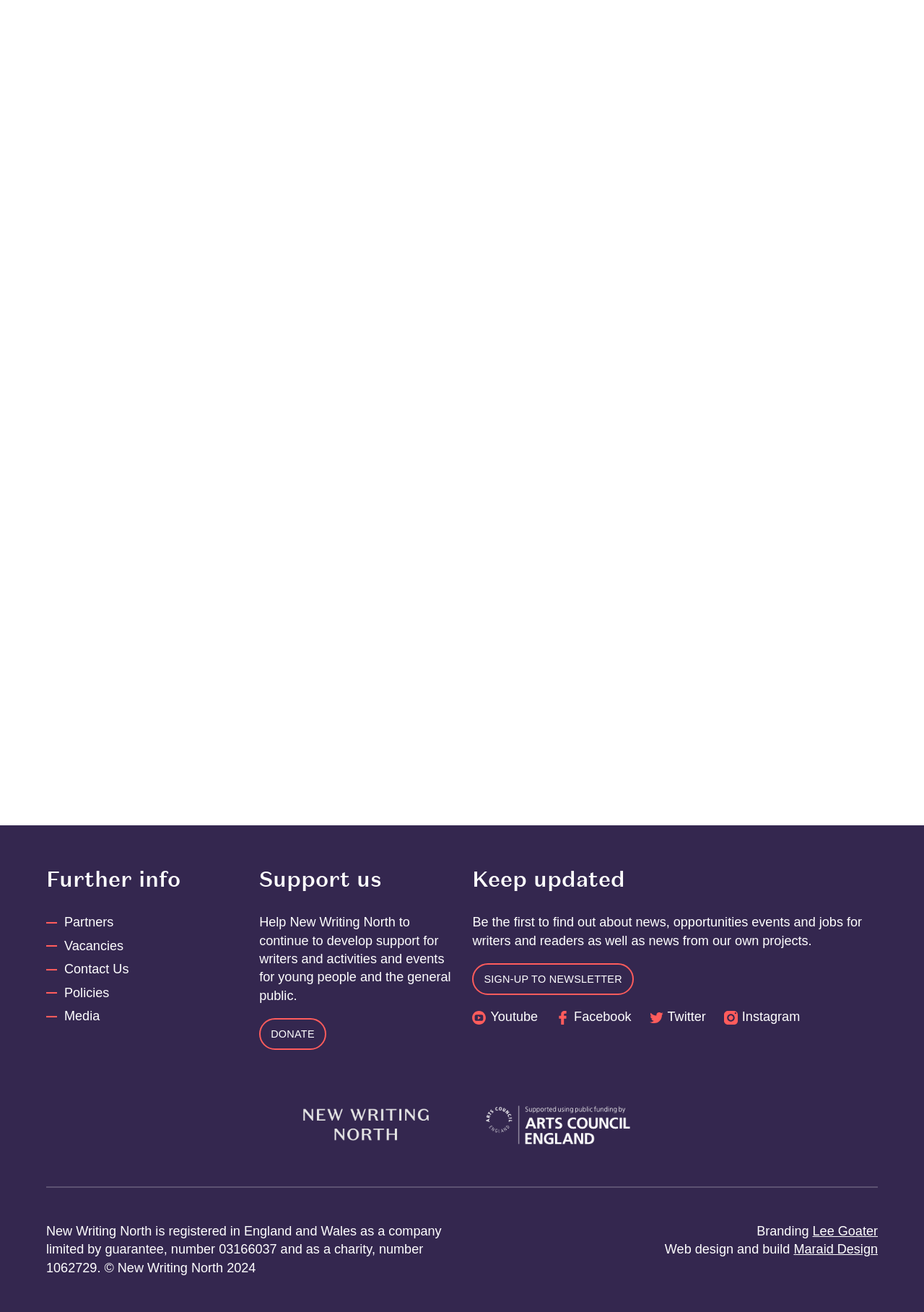Identify the bounding box coordinates of the section that should be clicked to achieve the task described: "Go to the 'Politics' section".

None